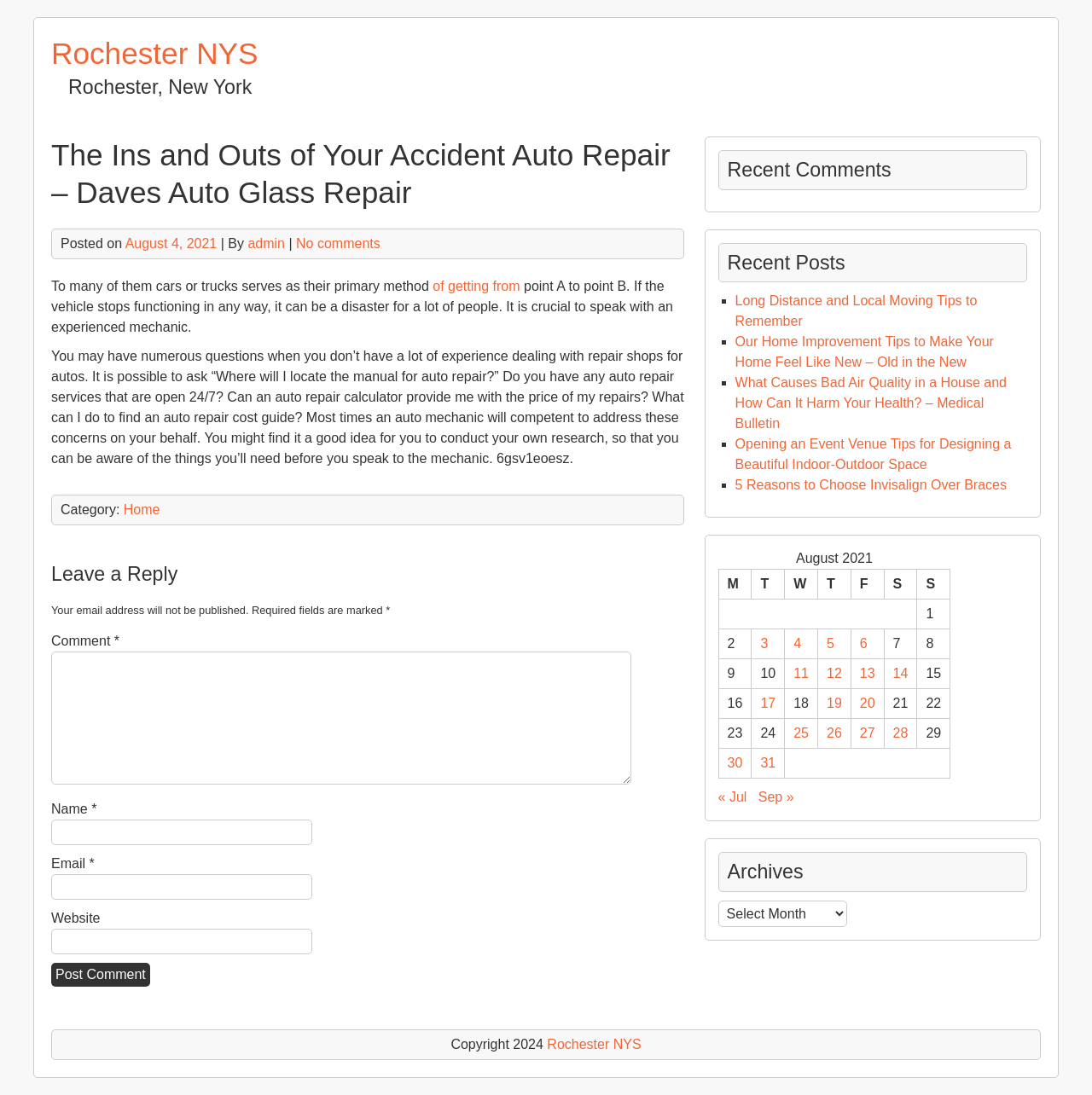What is the category of the current post?
Look at the image and answer the question with a single word or phrase.

Home